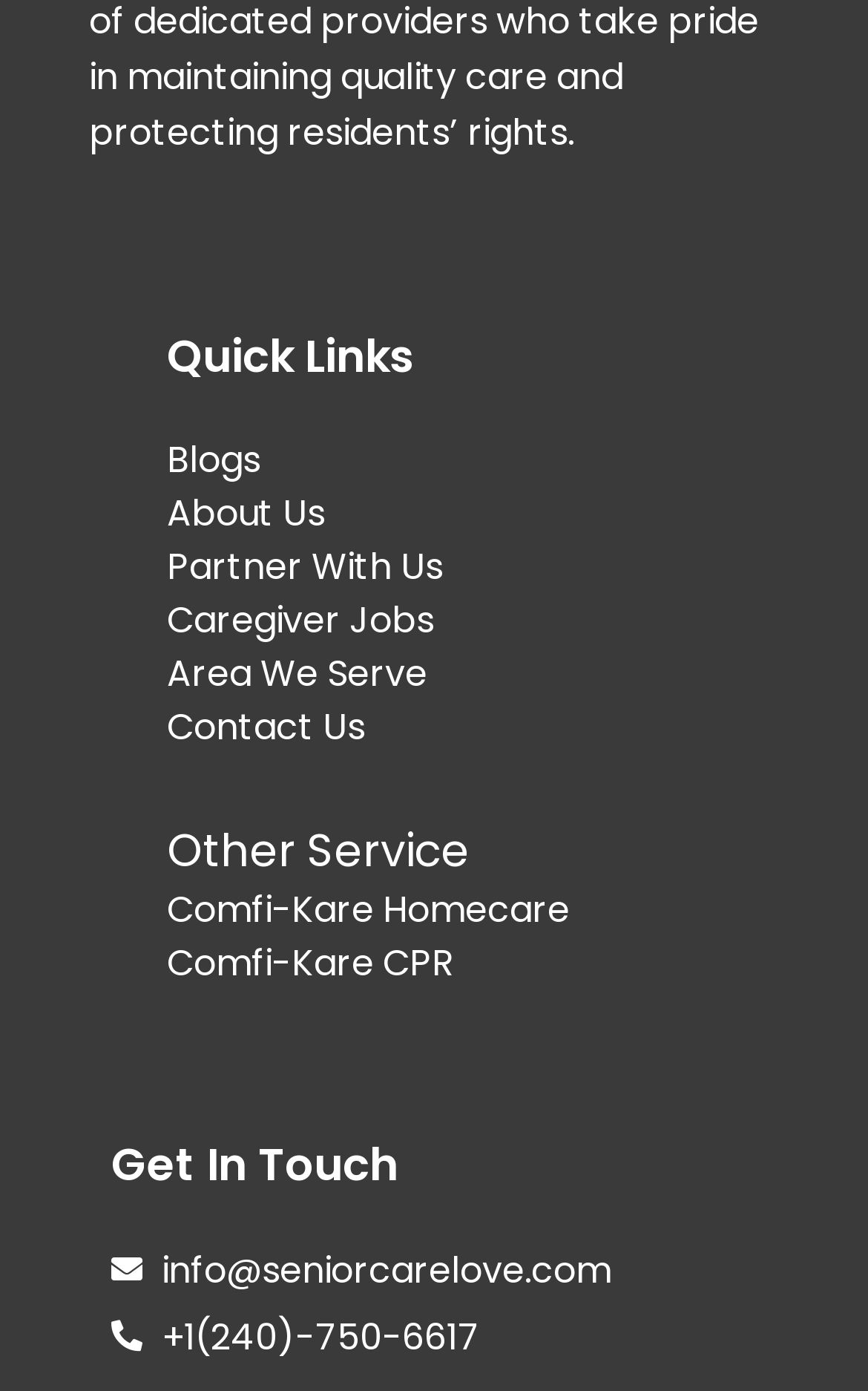Find the bounding box coordinates of the area to click in order to follow the instruction: "Go to home page".

None